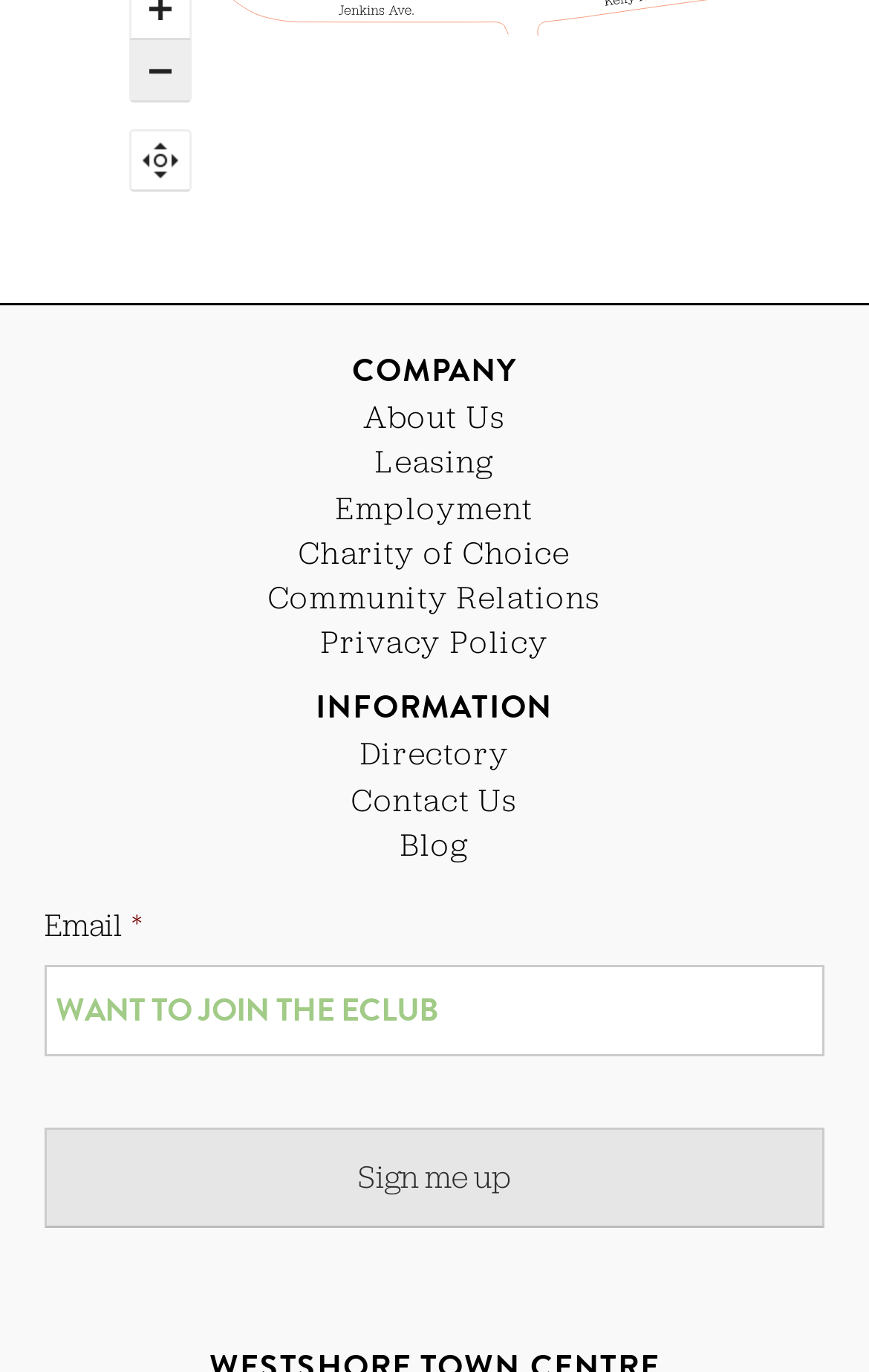From the webpage screenshot, predict the bounding box coordinates (top-left x, top-left y, bottom-right x, bottom-right y) for the UI element described here: Charity of Choice

[0.344, 0.388, 0.656, 0.417]